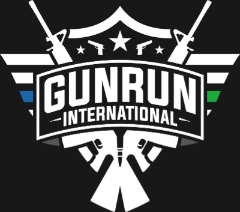Create a detailed narrative that captures the essence of the image.

The image features the logo of "GunRun International," which is prominently designed to reflect themes of firearms and shooting sports. The logo showcases a shield-like emblem adorned with crossed rifles and stylized graphics, emphasizing strength and prowess in the field. Above the central banner that reads "GUNRUN," there are decorative elements such as stars, further enhancing the logo's authoritative and dynamic appearance. The color scheme features bold contrasts, making it visually striking against the black background, and conveys a sense of action and adventure associated with firearms and outdoor activities.